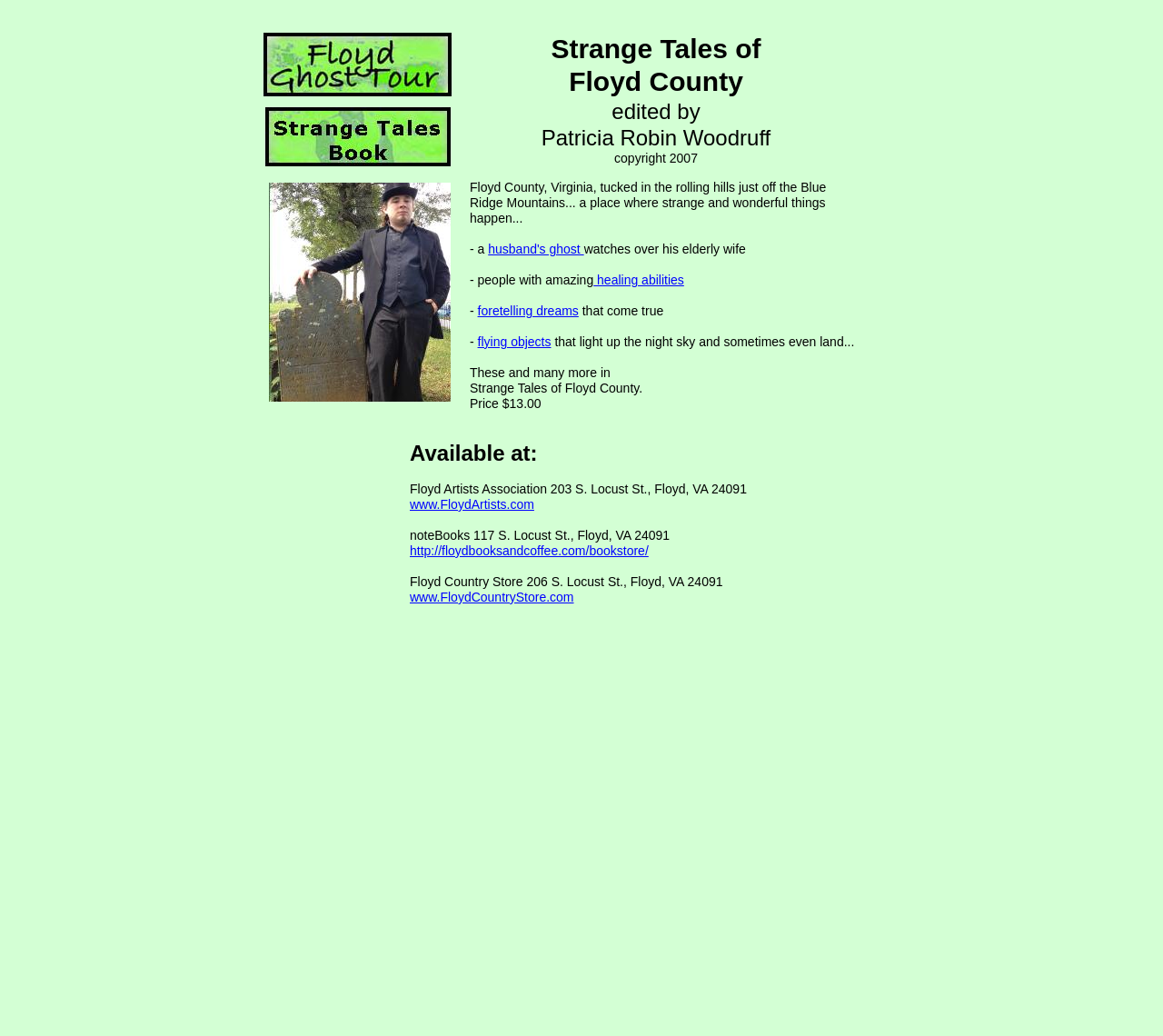Create a detailed summary of the webpage's content and design.

The webpage is about "Strange Tales of Floyd County", a book edited by Patricia Robin Woodruff, copyrighted in 2007. At the top, there are three links, likely navigation buttons, aligned horizontally. Below them, the editor's name and the copyright information are displayed.

The main content of the page is a descriptive paragraph about Floyd County, Virginia, which is situated in the rolling hills of the Blue Ridge Mountains. This paragraph is divided into several sections, each describing a unique aspect of the county, such as a husband's ghost watching over his elderly wife, people with healing abilities, and flying objects that light up the night sky.

There are five links embedded within the paragraph, which provide more information about these strange and wonderful events. The paragraph concludes with a mention of the book "Strange Tales of Floyd County" and its price, $13.00.

In the lower section of the page, there is information about the book's availability, including three locations where it can be purchased: Floyd Artists Association, noteBooks, and Floyd Country Store. Each location is accompanied by its address and a link to its website.